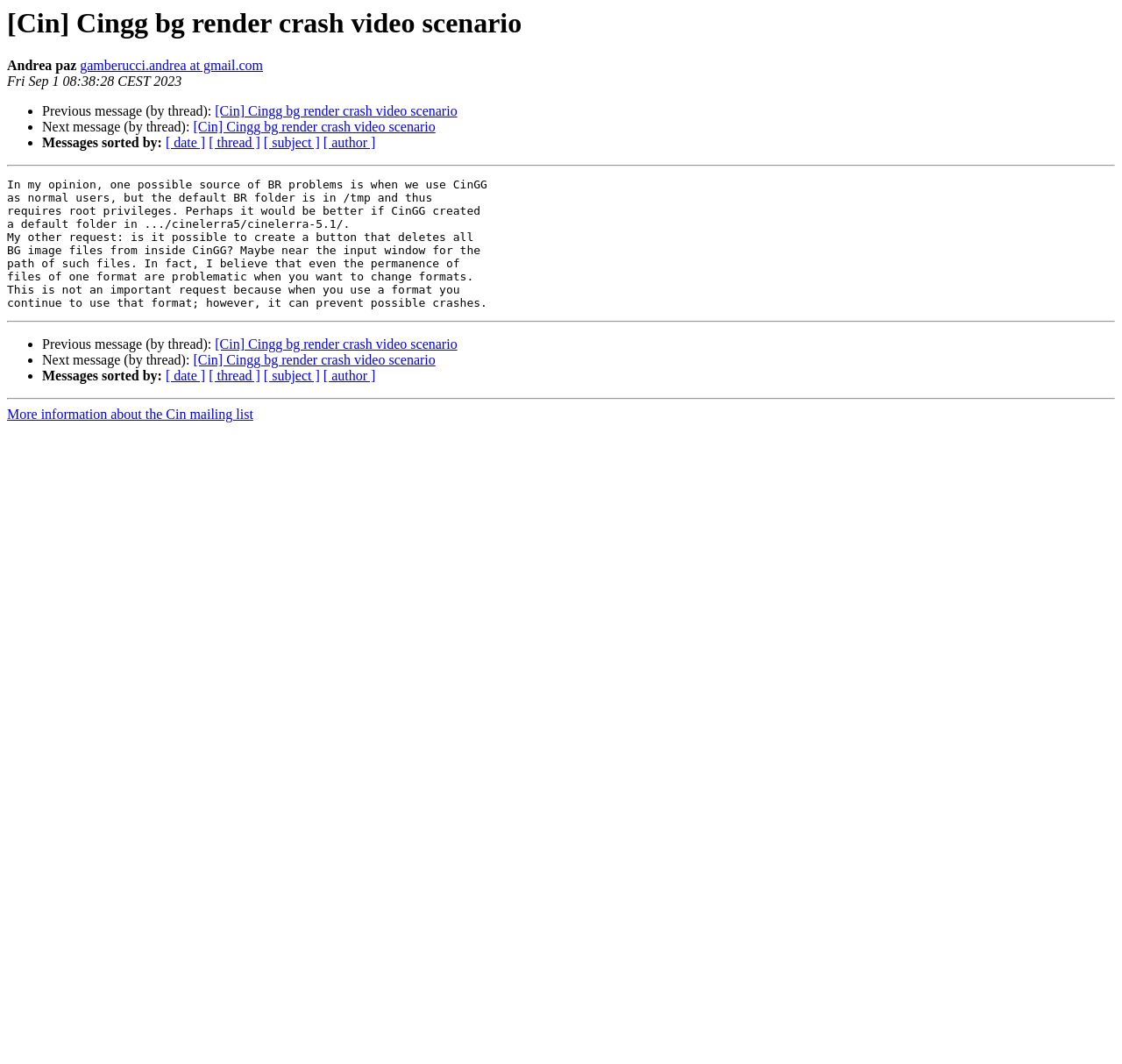Based on the element description [ thread ], identify the bounding box coordinates for the UI element. The coordinates should be in the format (top-left x, top-left y, bottom-right x, bottom-right y) and within the 0 to 1 range.

[0.186, 0.127, 0.232, 0.141]